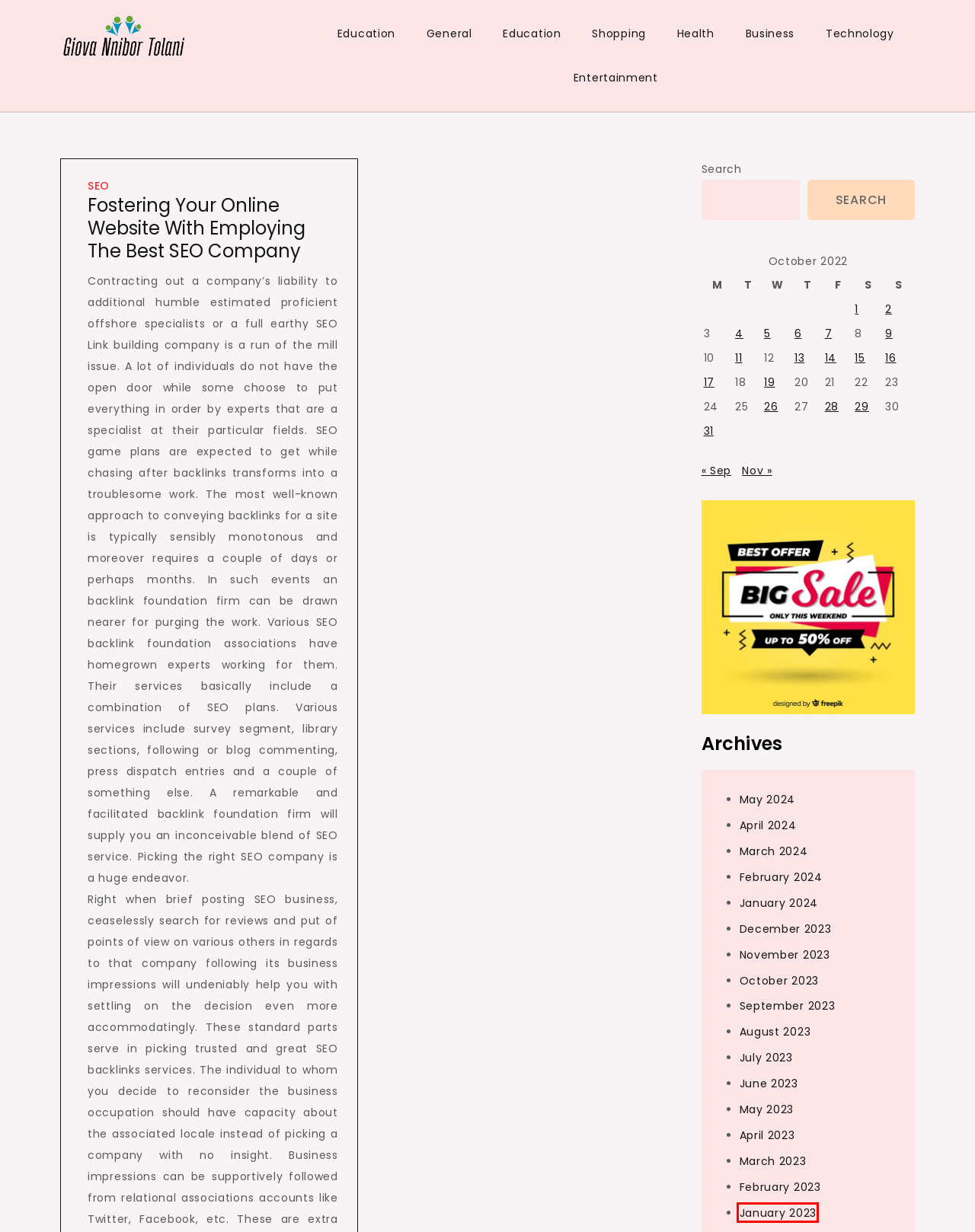Look at the screenshot of a webpage with a red bounding box and select the webpage description that best corresponds to the new page after clicking the element in the red box. Here are the options:
A. November 2023 – General Information
B. Education – General Information
C. February 2024 – General Information
D. March 2023 – General Information
E. Business – General Information
F. Fostering Your Online Website With Employing the Best SEO Company – General Information
G. Entertainment – General Information
H. January 2023 – General Information

H